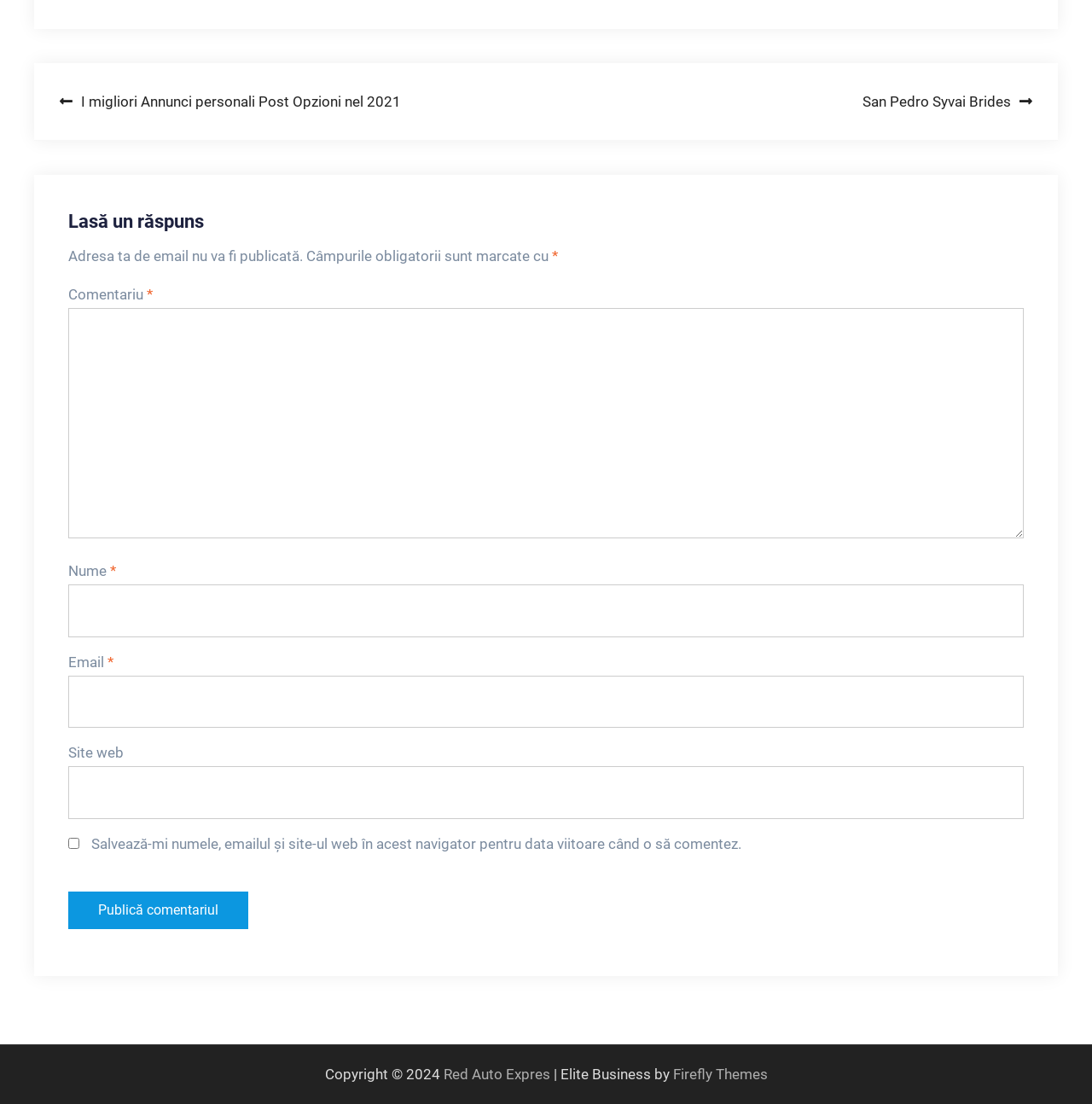Could you determine the bounding box coordinates of the clickable element to complete the instruction: "Click the button to publish your comment"? Provide the coordinates as four float numbers between 0 and 1, i.e., [left, top, right, bottom].

[0.062, 0.807, 0.227, 0.841]